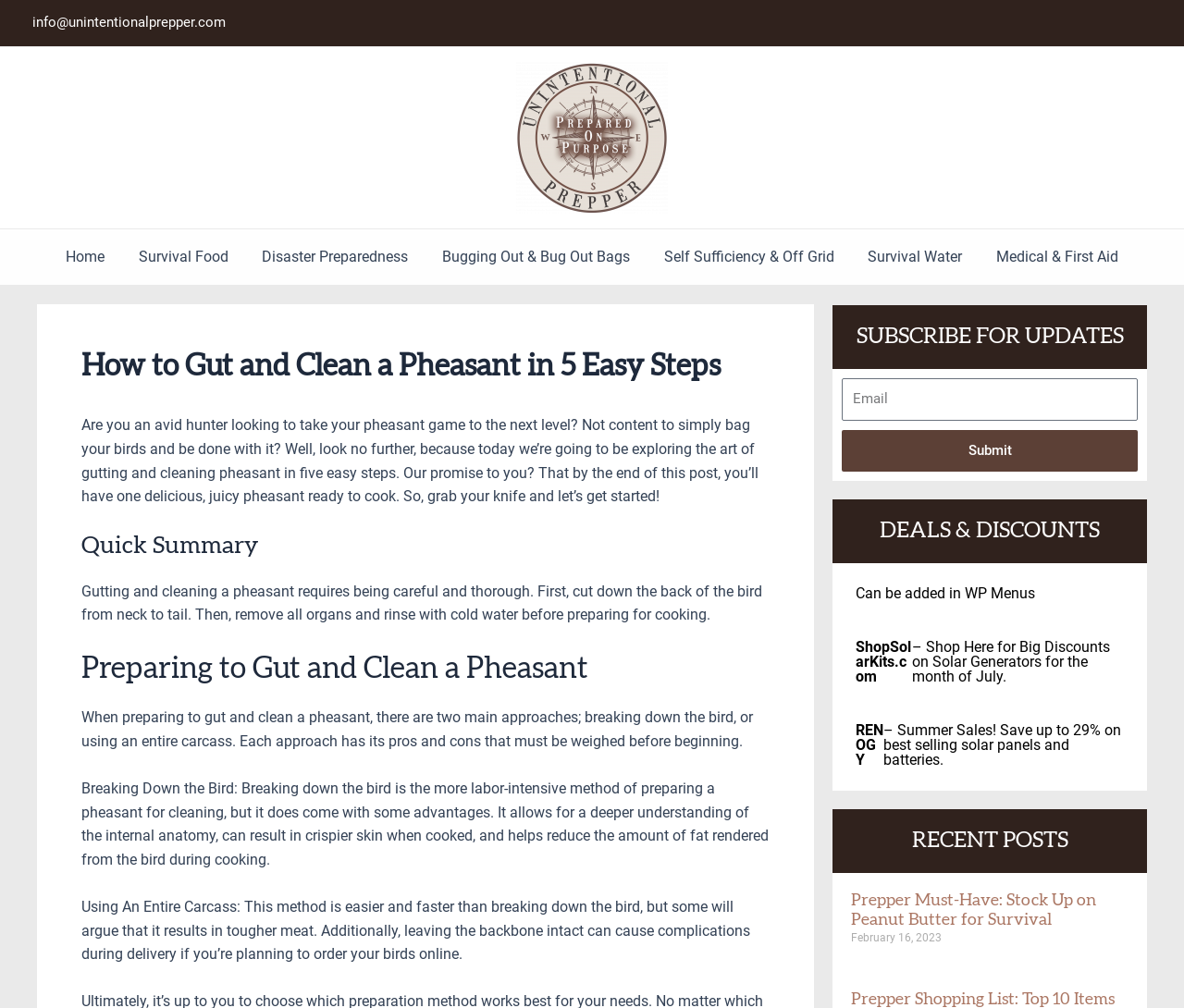Specify the bounding box coordinates for the region that must be clicked to perform the given instruction: "Click on the 'Prepper Must-Have: Stock Up on Peanut Butter for Survival' article".

[0.719, 0.888, 0.926, 0.924]